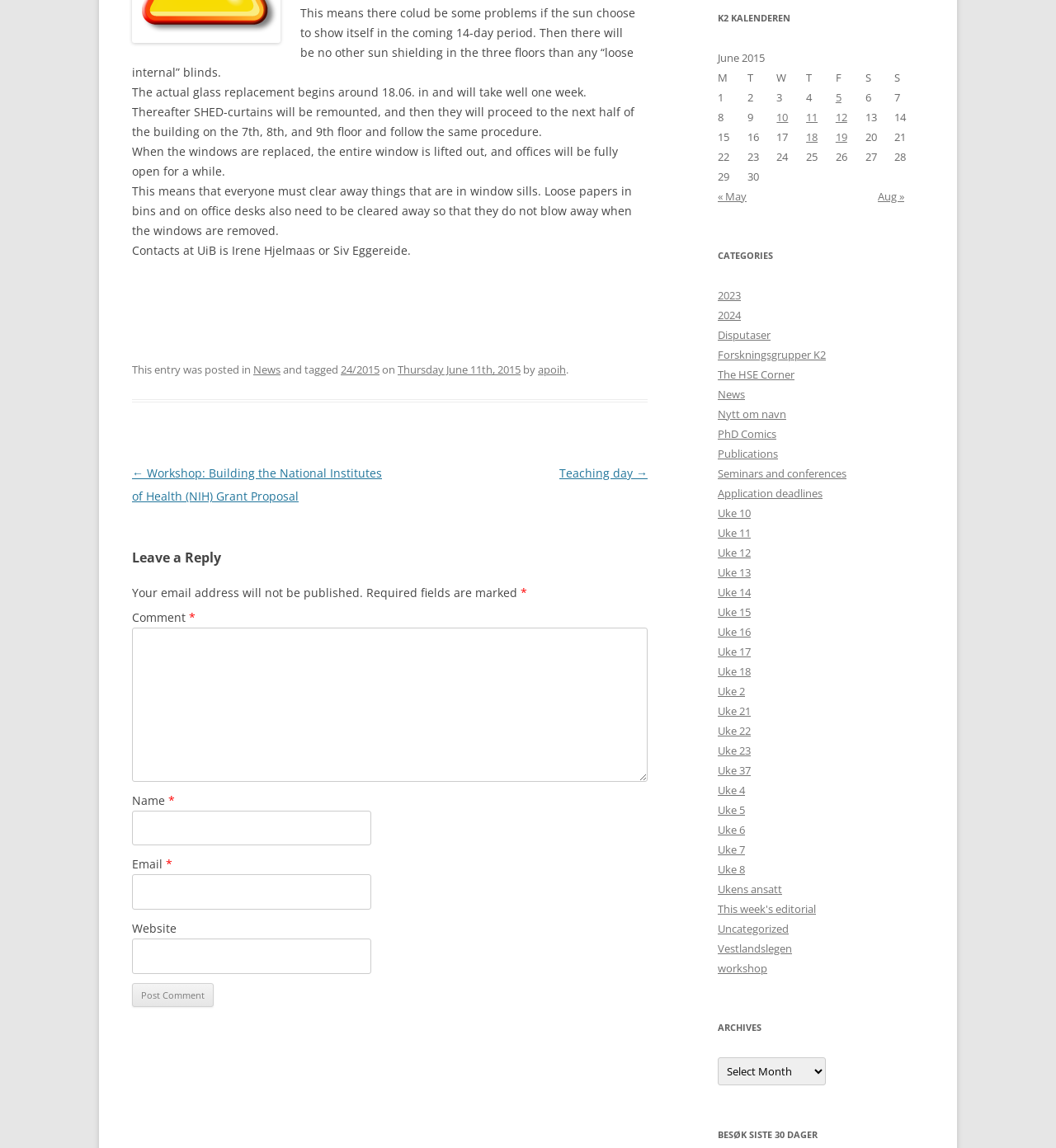Given the webpage screenshot, identify the bounding box of the UI element that matches this description: "parent_node: Email * aria-describedby="email-notes" name="email"".

[0.125, 0.762, 0.351, 0.792]